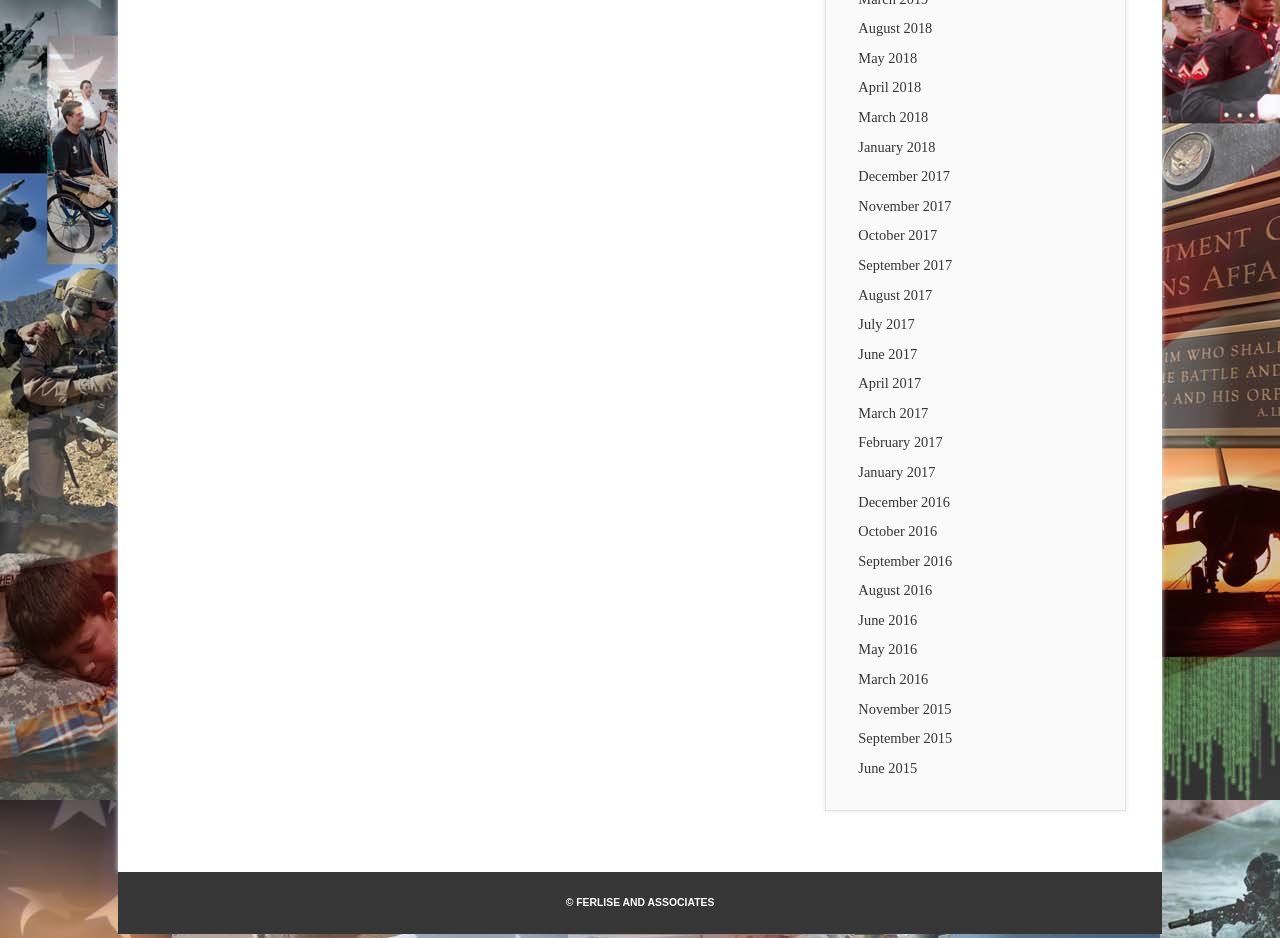Determine the bounding box coordinates of the target area to click to execute the following instruction: "view August 2018."

[0.671, 0.022, 0.728, 0.039]